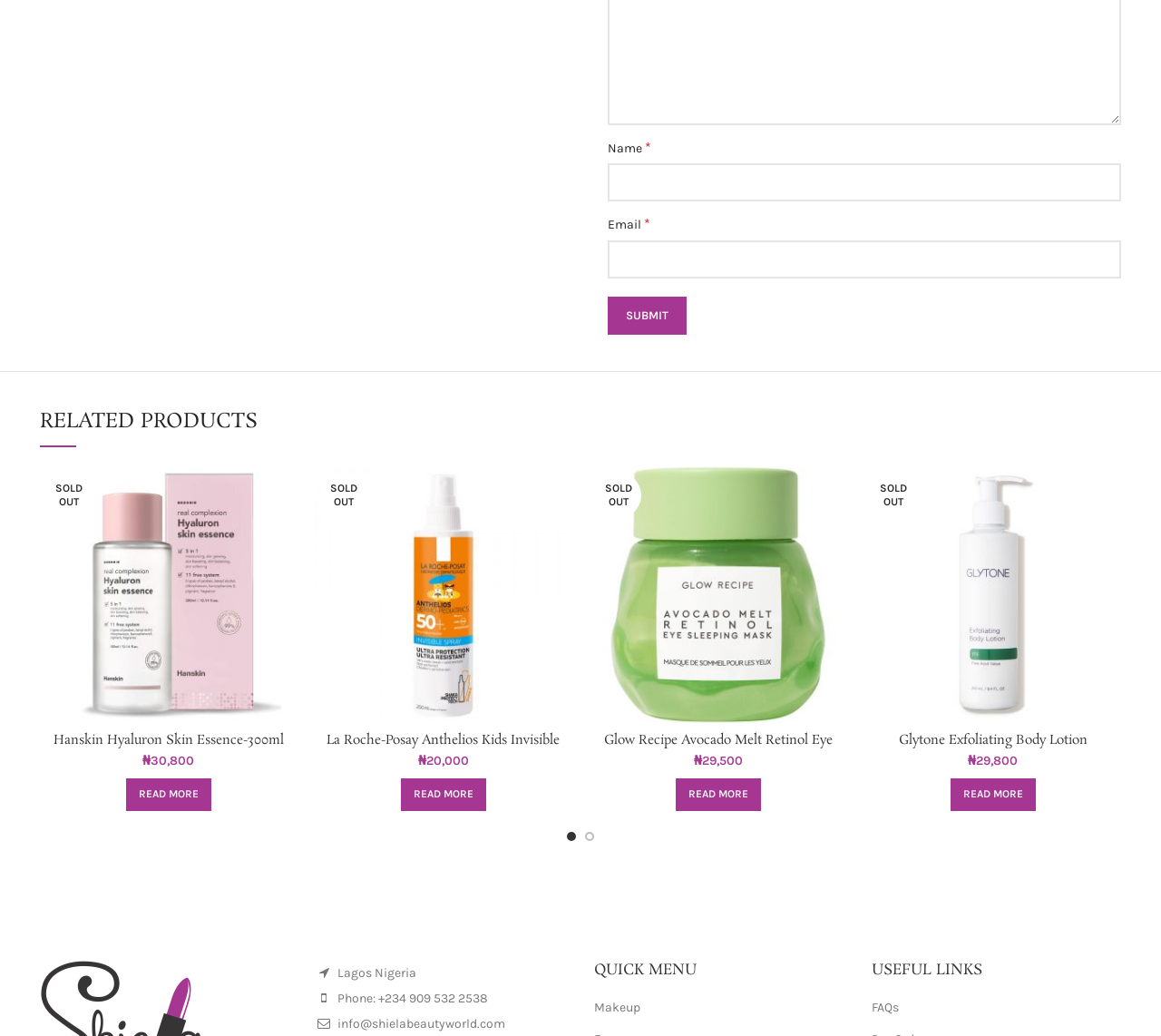Can you determine the bounding box coordinates of the area that needs to be clicked to fulfill the following instruction: "Read more about 'Hanskin Hyaluron Skin Essence-300ml'"?

[0.108, 0.751, 0.182, 0.783]